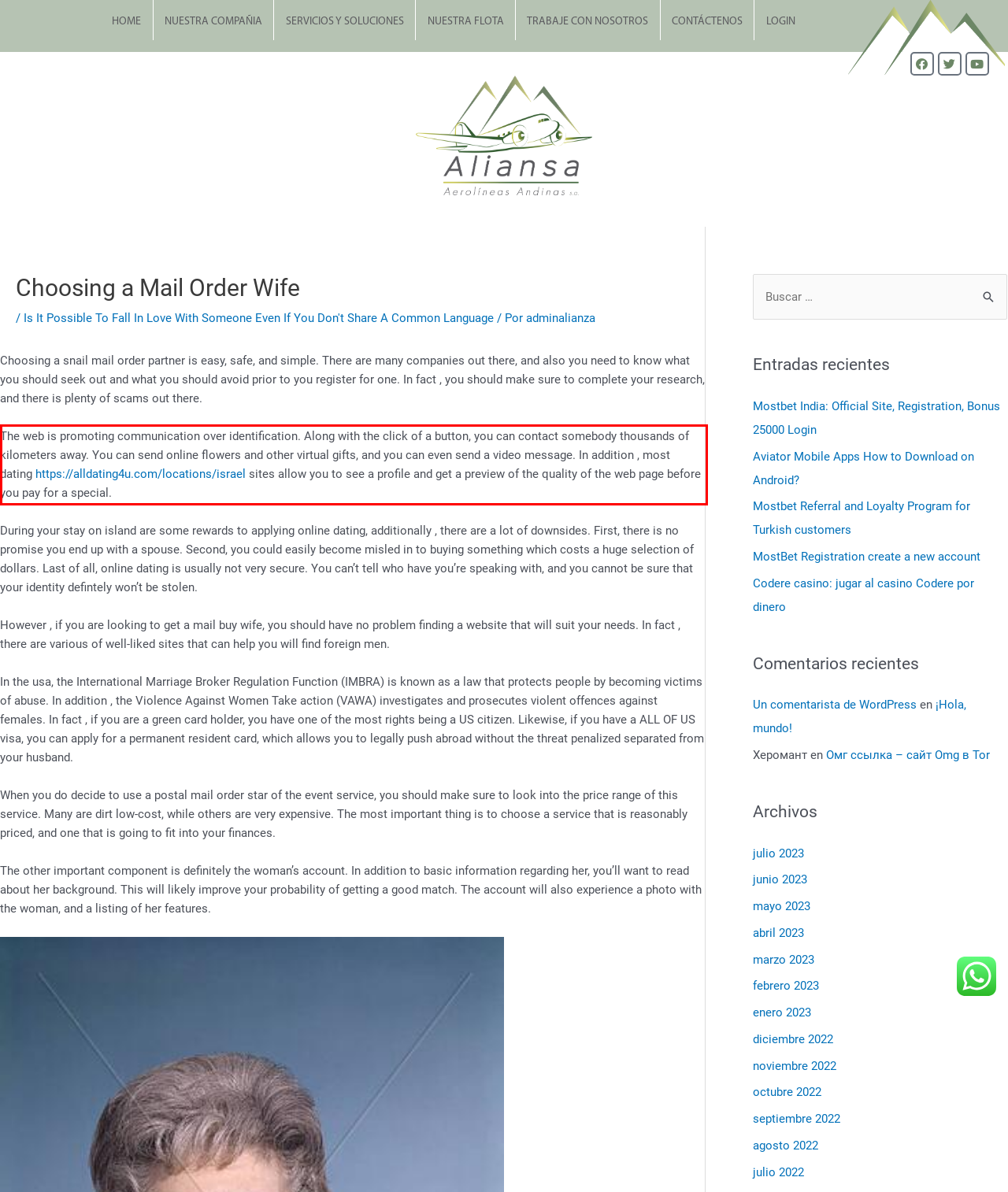Given the screenshot of a webpage, identify the red rectangle bounding box and recognize the text content inside it, generating the extracted text.

The web is promoting communication over identification. Along with the click of a button, you can contact somebody thousands of kilometers away. You can send online flowers and other virtual gifts, and you can even send a video message. In addition , most dating https://alldating4u.com/locations/israel sites allow you to see a profile and get a preview of the quality of the web page before you pay for a special.